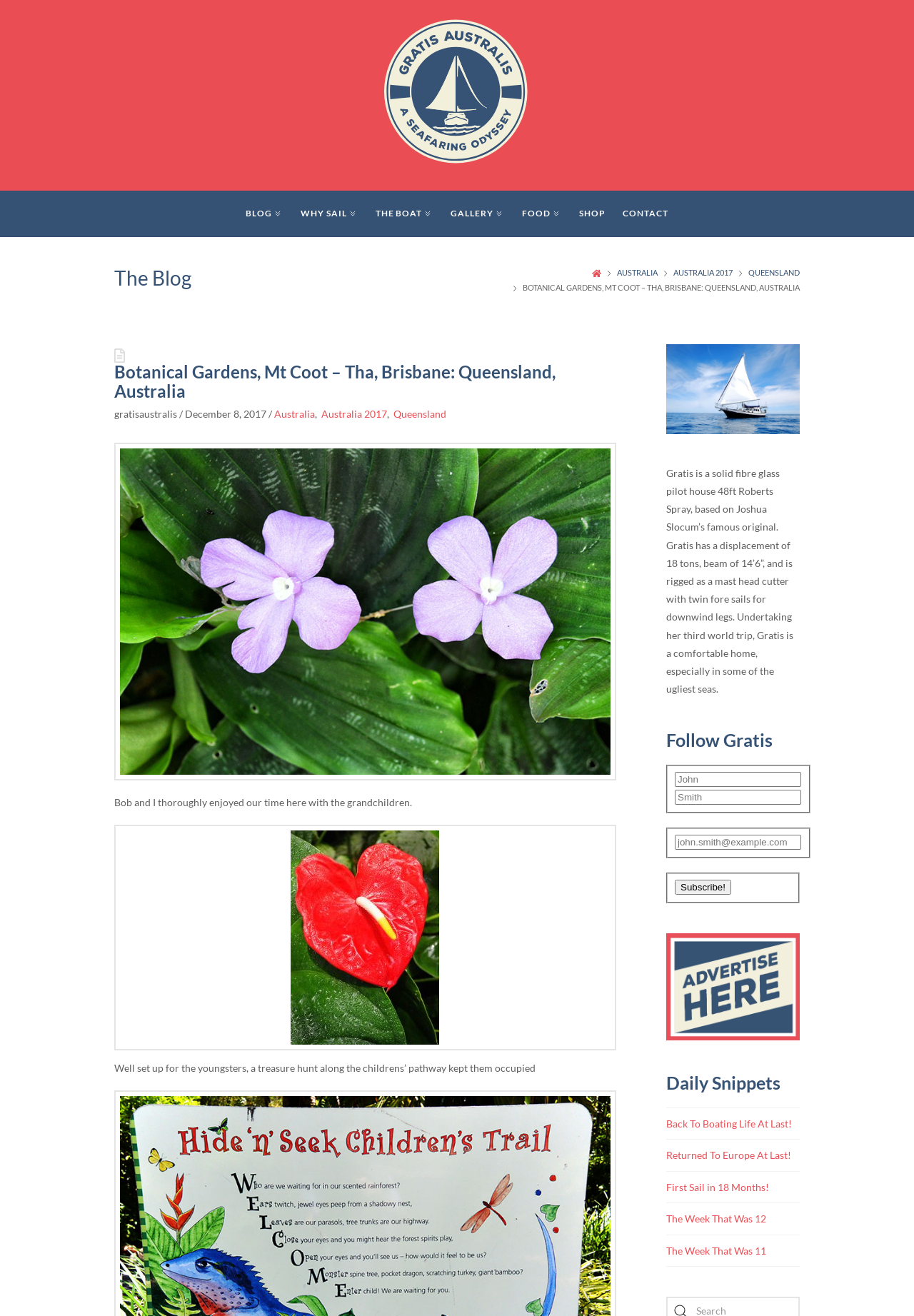Provide a short, one-word or phrase answer to the question below:
What can be subscribed to?

Follow Gratis